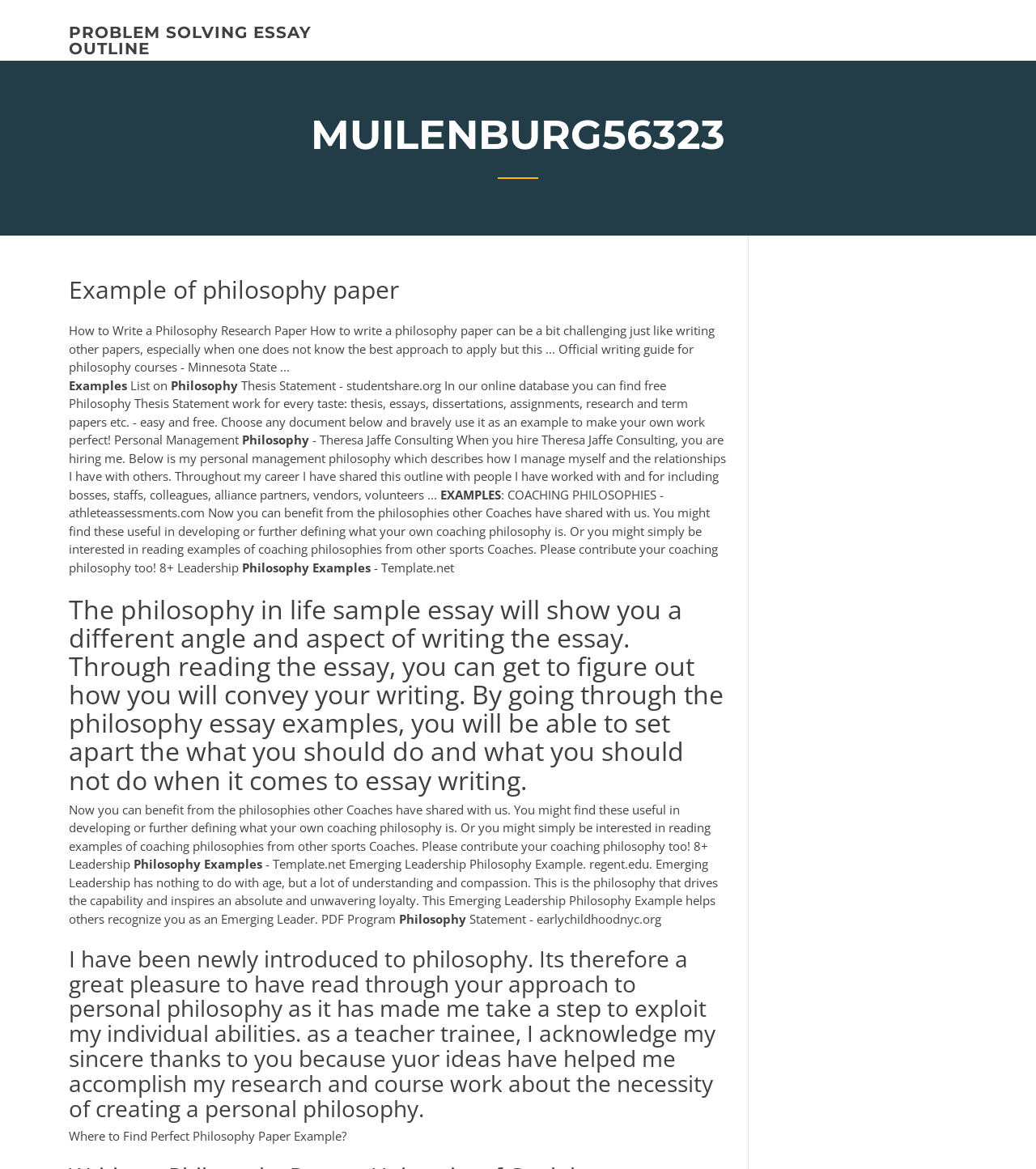What is the purpose of the webpage?
From the image, provide a succinct answer in one word or a short phrase.

To provide examples and guides